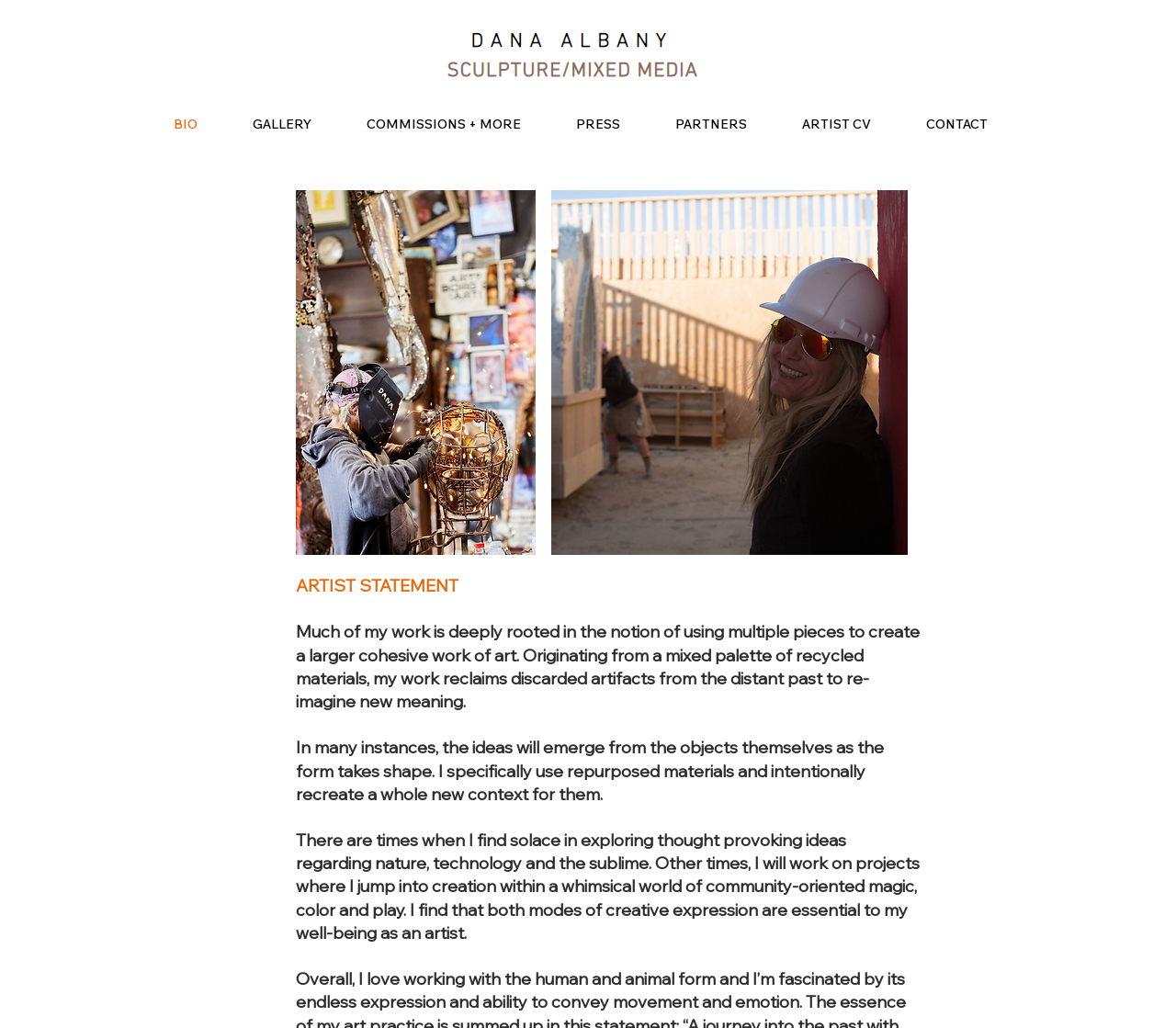Determine the bounding box coordinates of the clickable element necessary to fulfill the instruction: "read artist statement". Provide the coordinates as four float numbers within the 0 to 1 range, i.e., [left, top, right, bottom].

[0.252, 0.559, 0.39, 0.58]